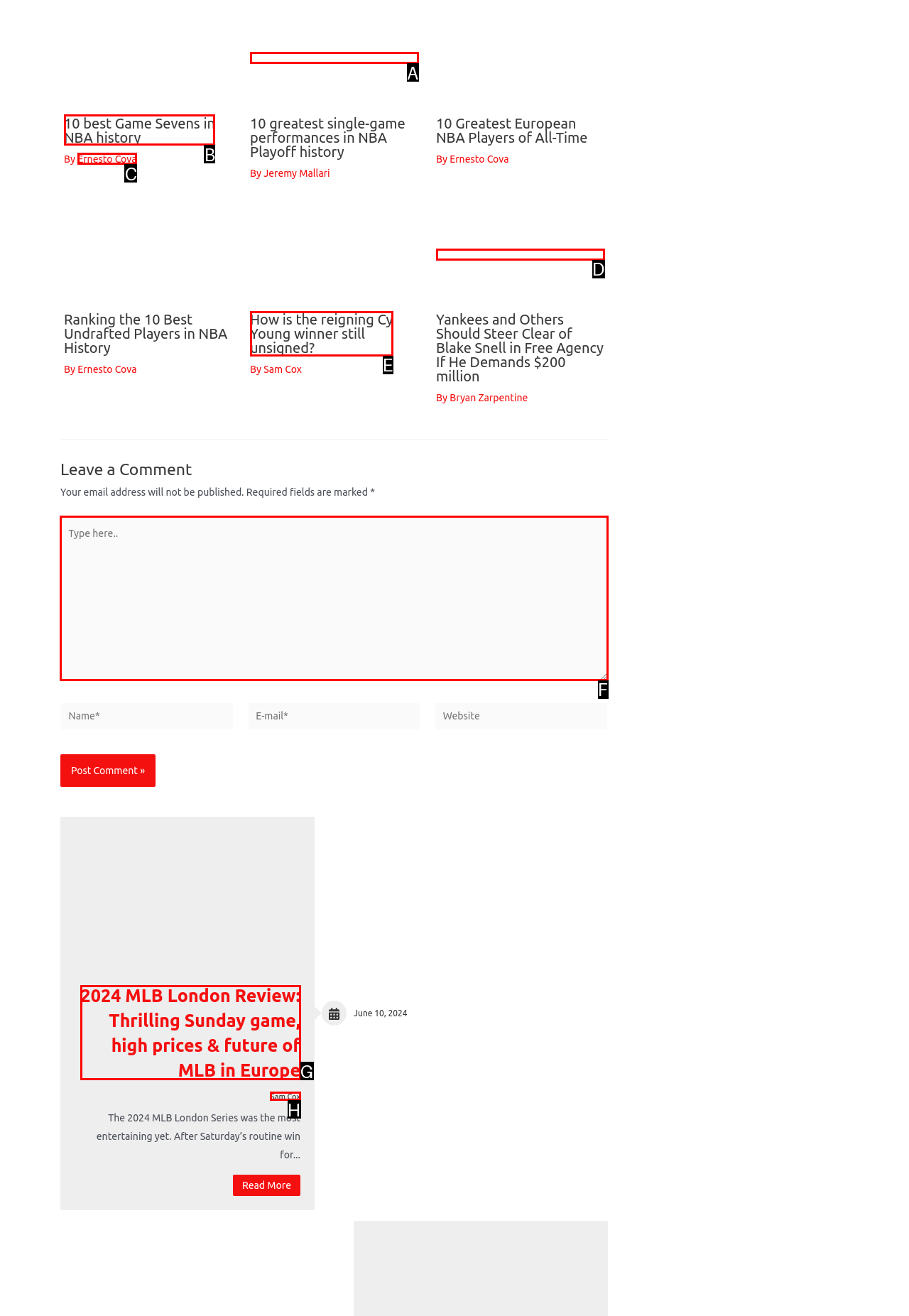Please indicate which HTML element to click in order to fulfill the following task: Go to the home page Respond with the letter of the chosen option.

None